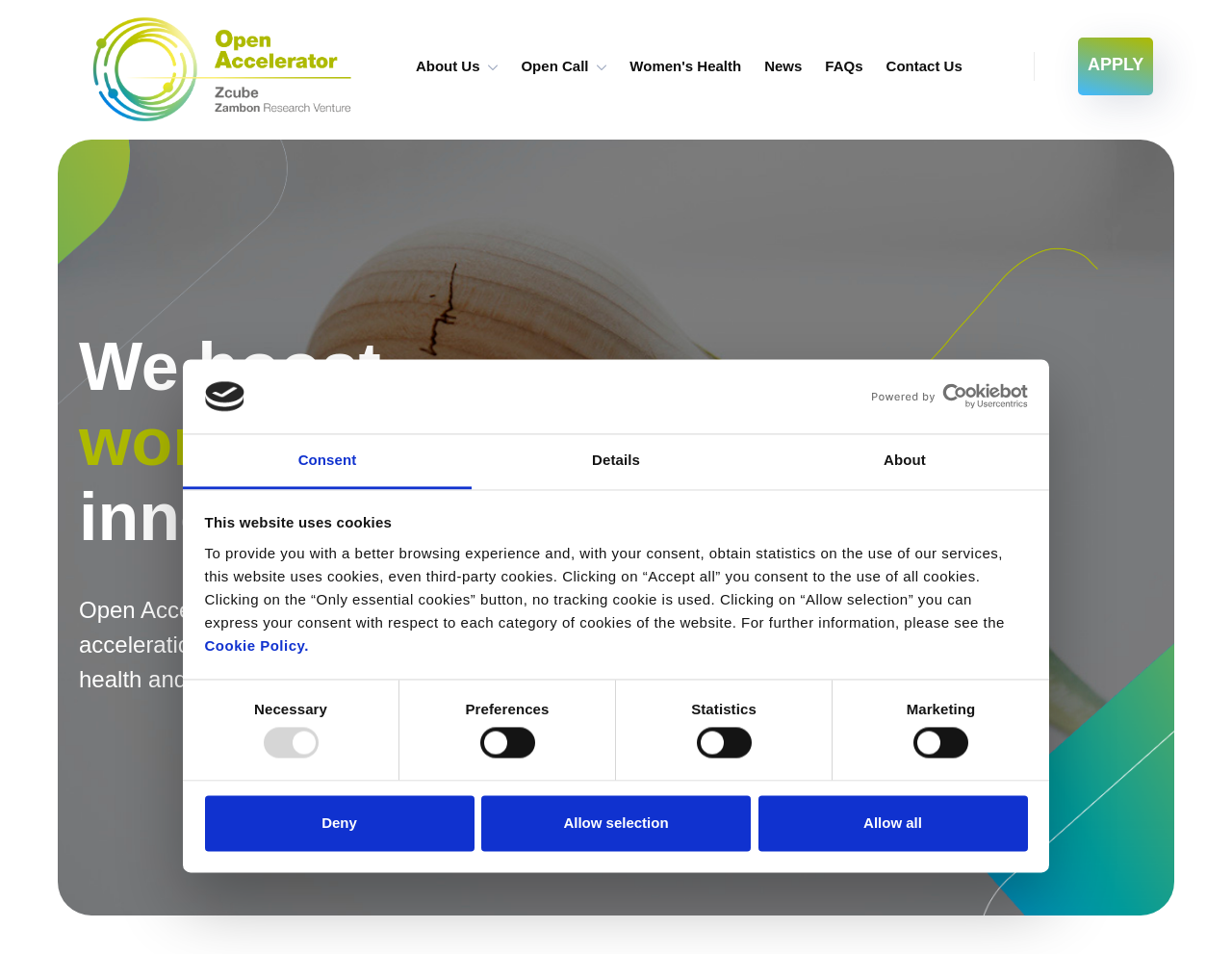What can be found on the top-right corner of the webpage?
Answer with a single word or short phrase according to what you see in the image.

Links to other pages